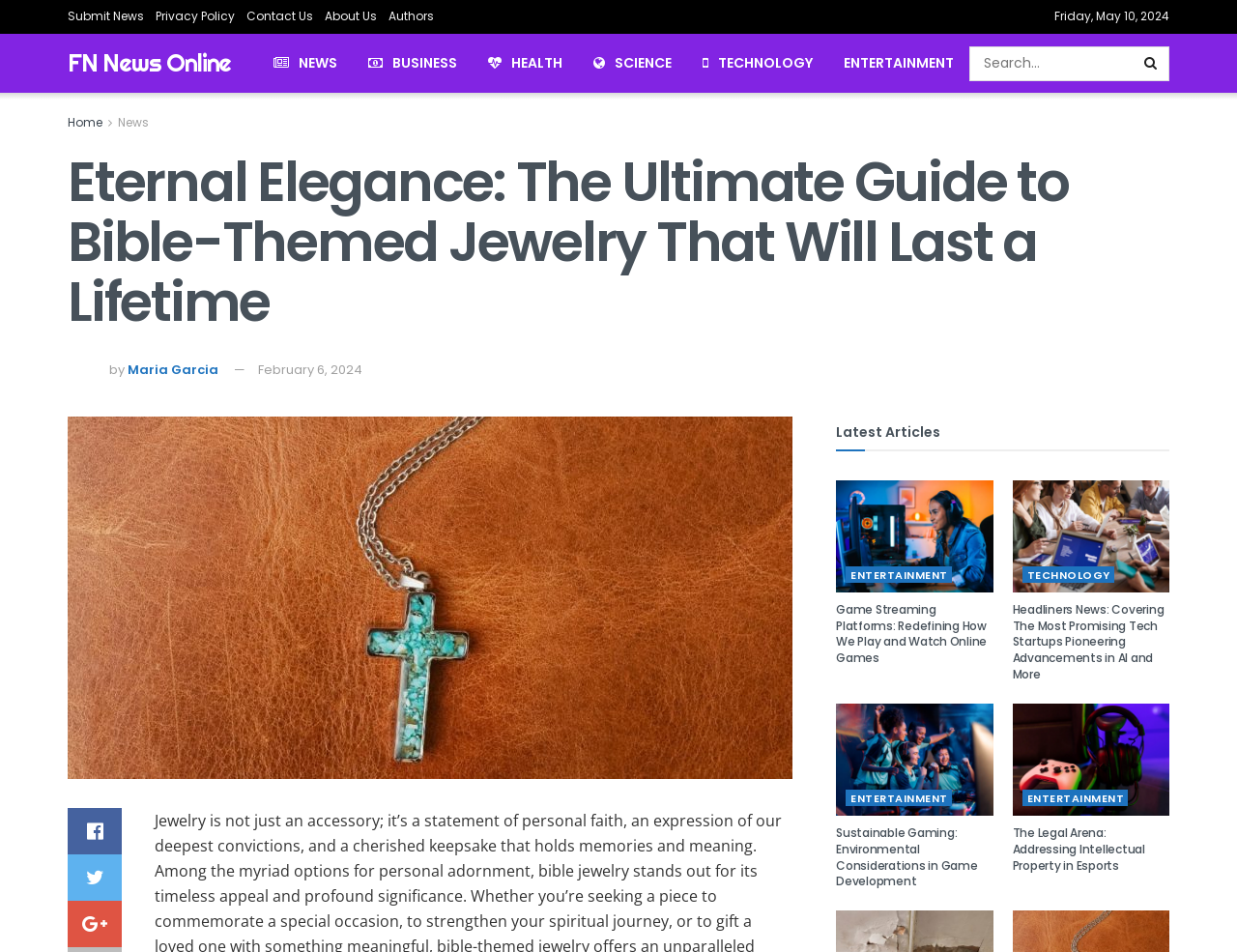How many categories are available in the news section?
Give a thorough and detailed response to the question.

I counted the number of categories available in the news section by looking at the links with icons above the search bar. There are 6 categories: NEWS, BUSINESS, HEALTH, SCIENCE, TECHNOLOGY, and ENTERTAINMENT.